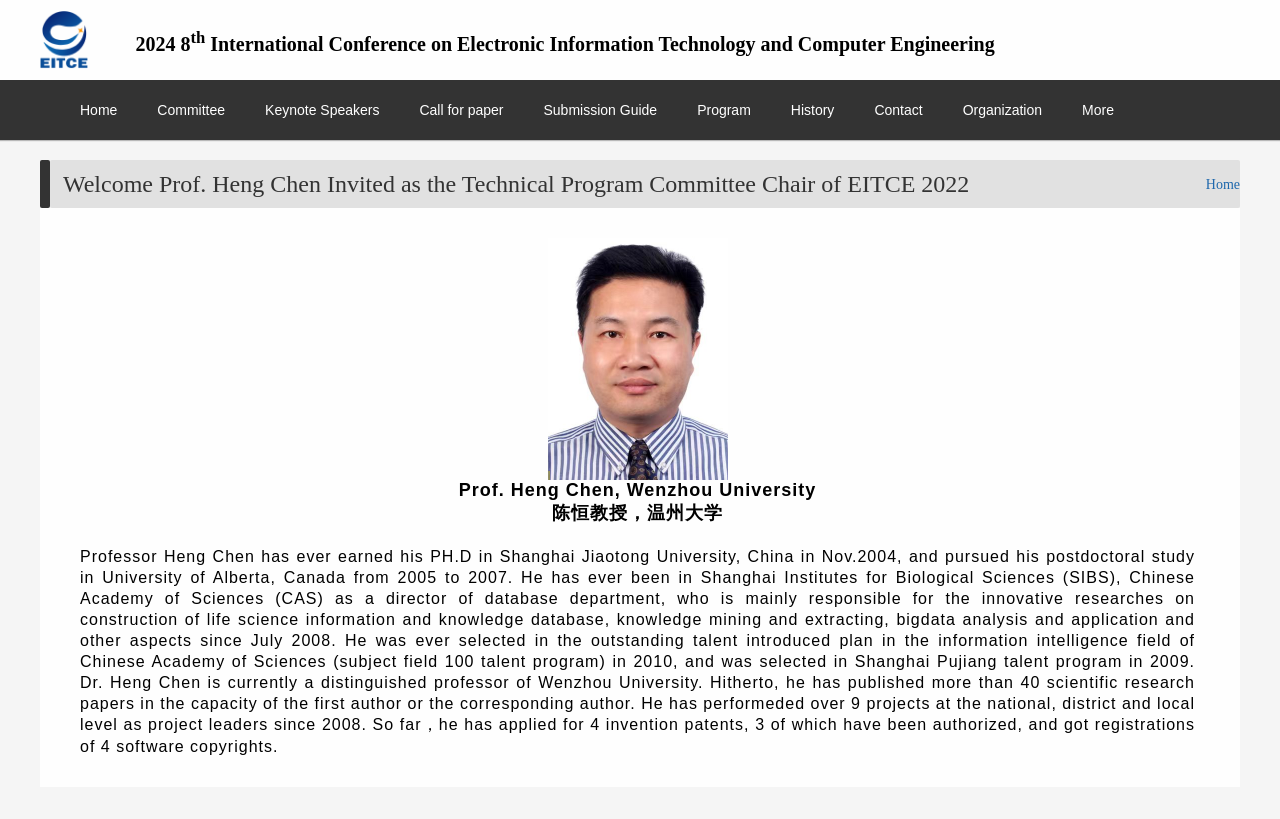Please reply with a single word or brief phrase to the question: 
What is the name of the conference?

EITCE 2024